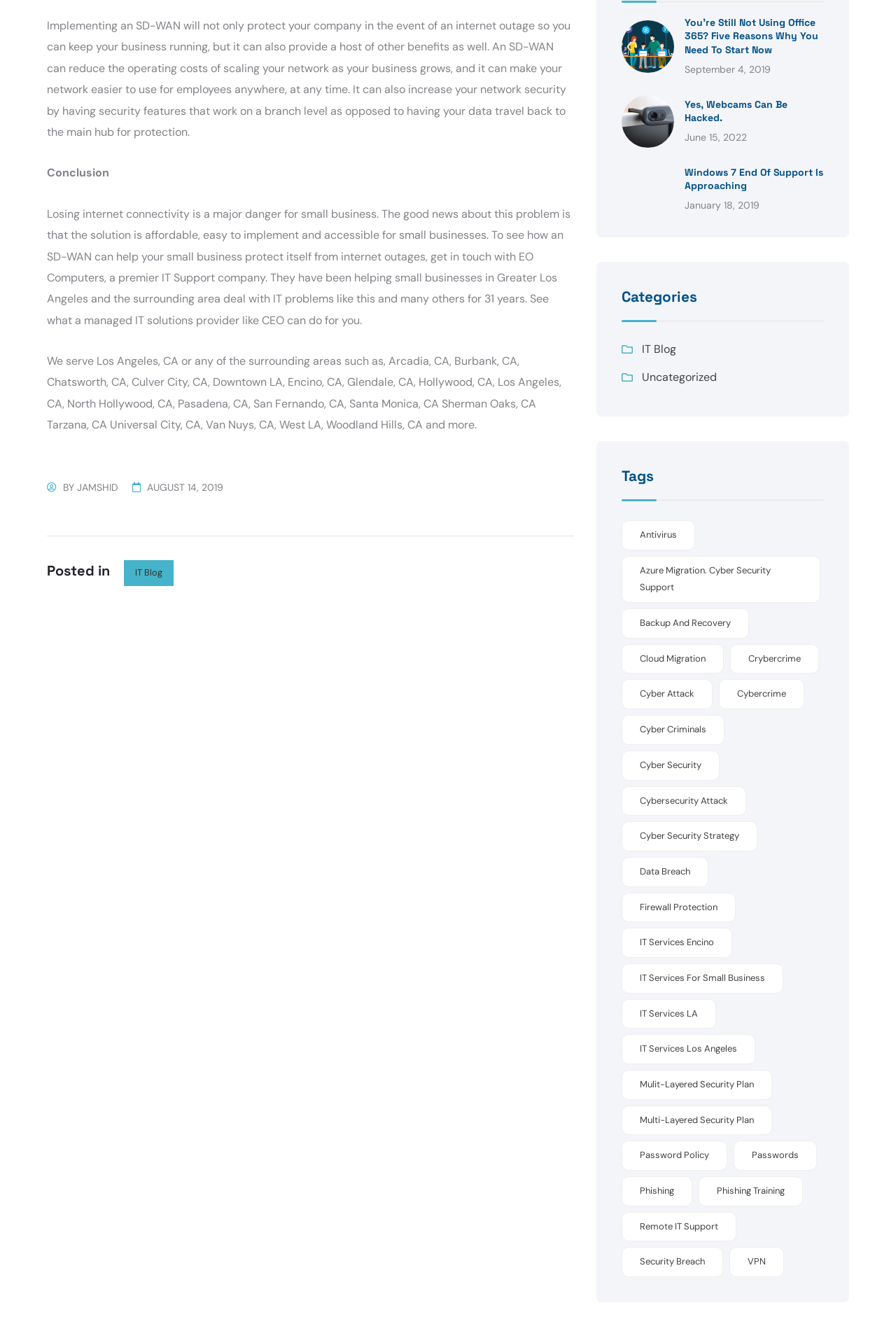Can you give a comprehensive explanation to the question given the content of the image?
What is the topic of the article 'Windows 7 End Of Support Is Approaching'?

The article 'Windows 7 End Of Support Is Approaching' is about the upcoming end of support for Windows 7 and its implications for users.